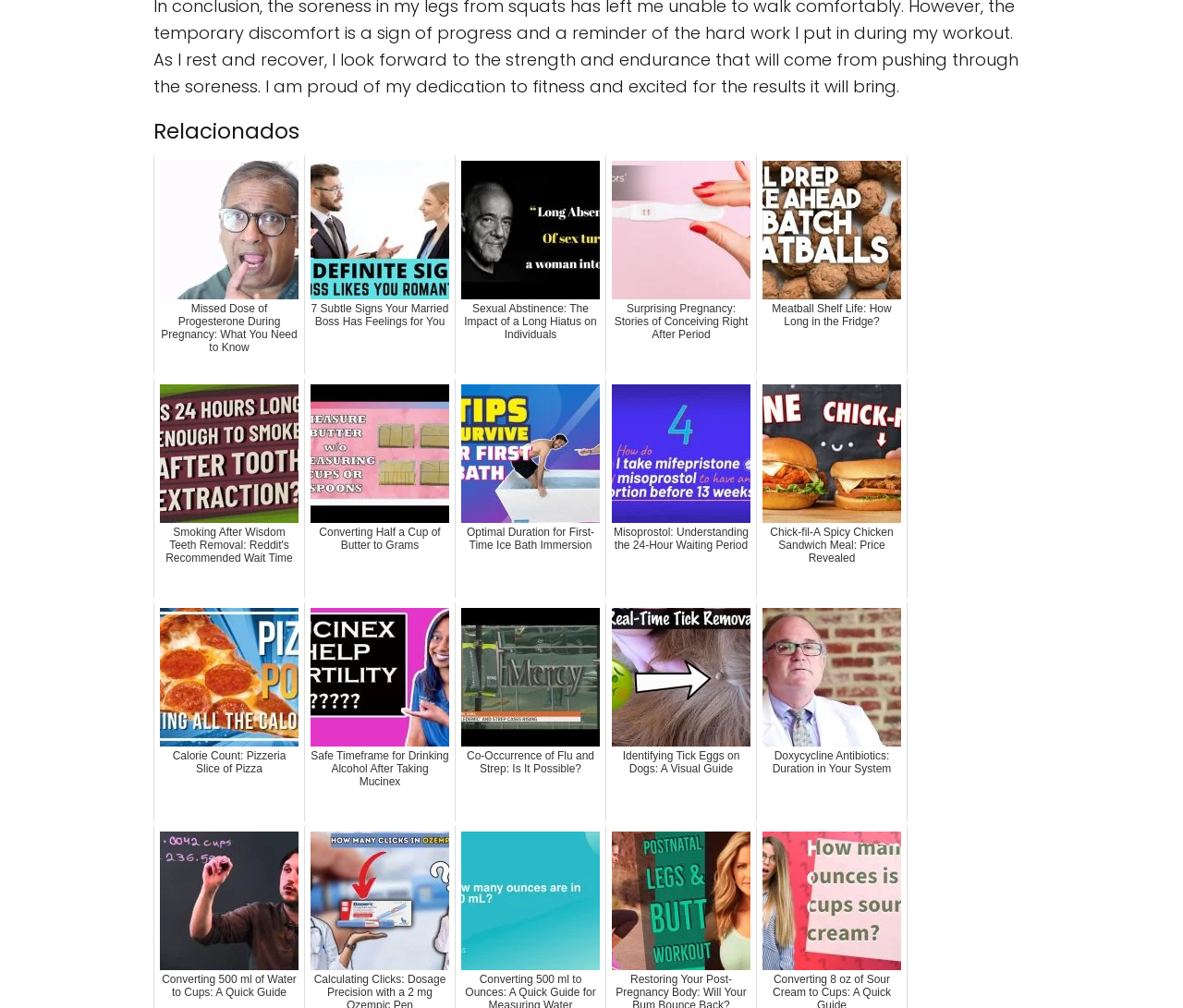How many articles are listed under 'Relacionados'?
Using the visual information from the image, give a one-word or short-phrase answer.

12